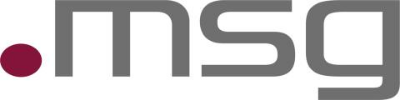Provide a single word or phrase to answer the given question: 
What industry does .msg operate in?

consulting and IT services